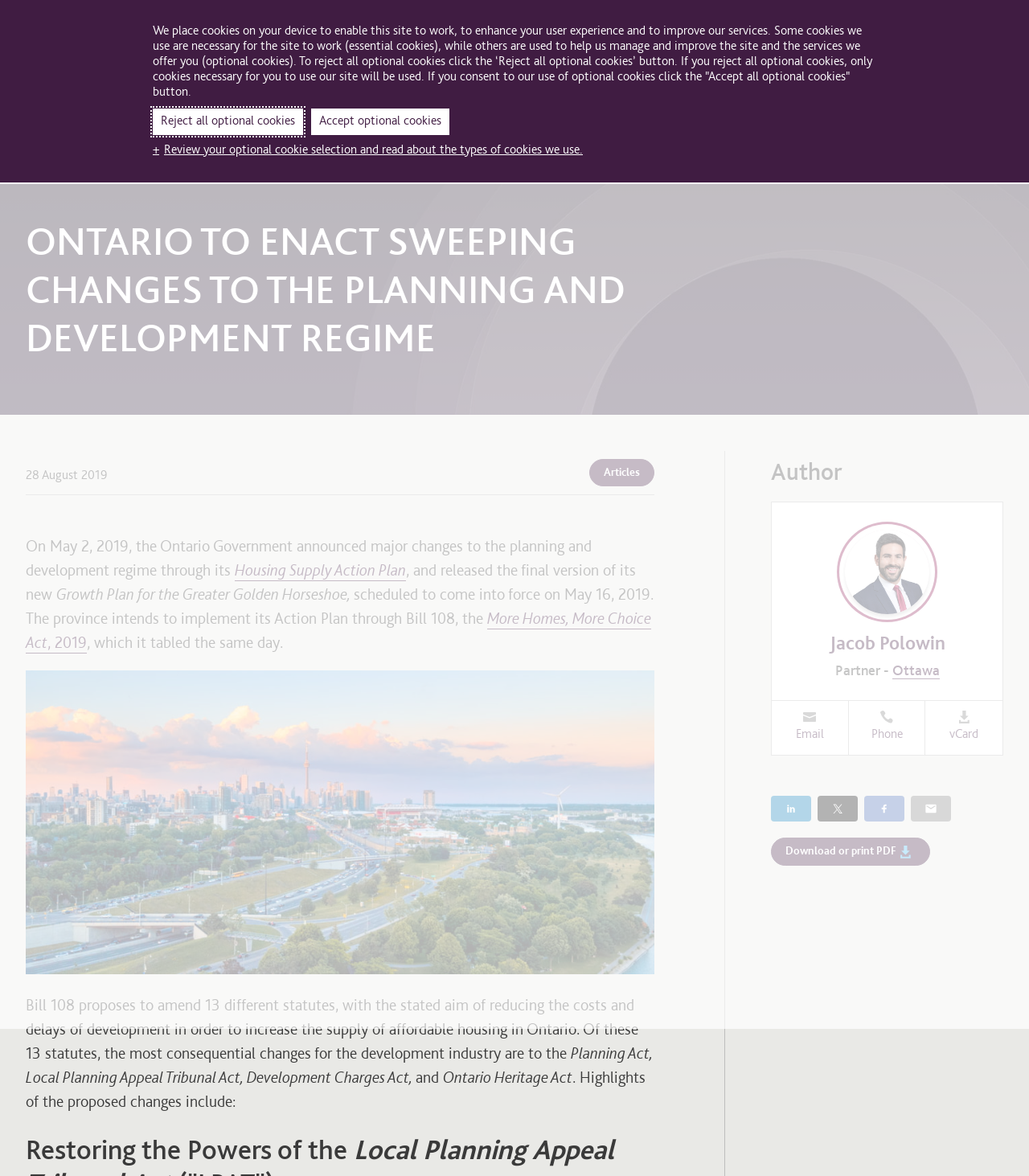Kindly determine the bounding box coordinates for the area that needs to be clicked to execute this instruction: "Search for something".

[0.764, 0.052, 0.975, 0.083]